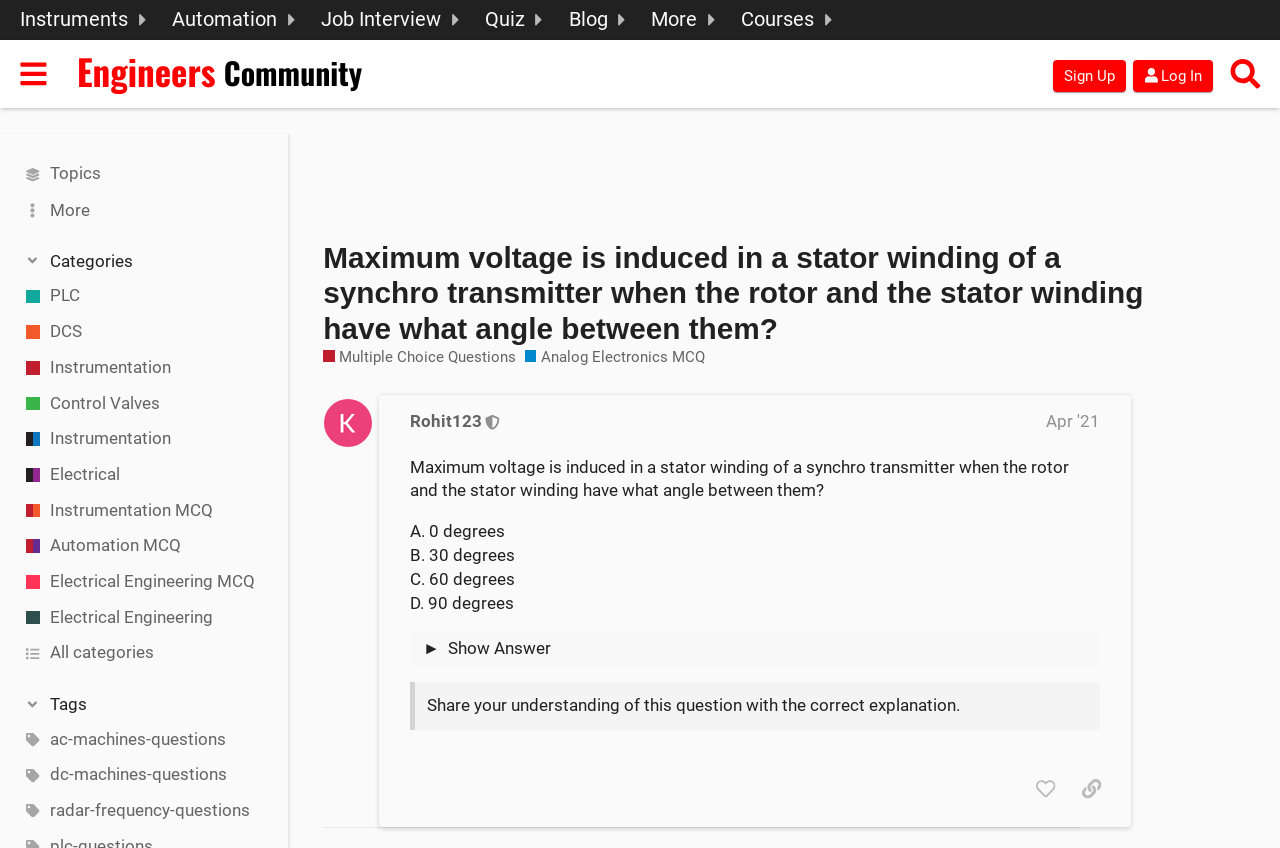Please respond in a single word or phrase: 
What are the options for the question about the synchro transmitter?

A. 0 degrees, B. 30 degrees, C. 60 degrees, D. 90 degrees